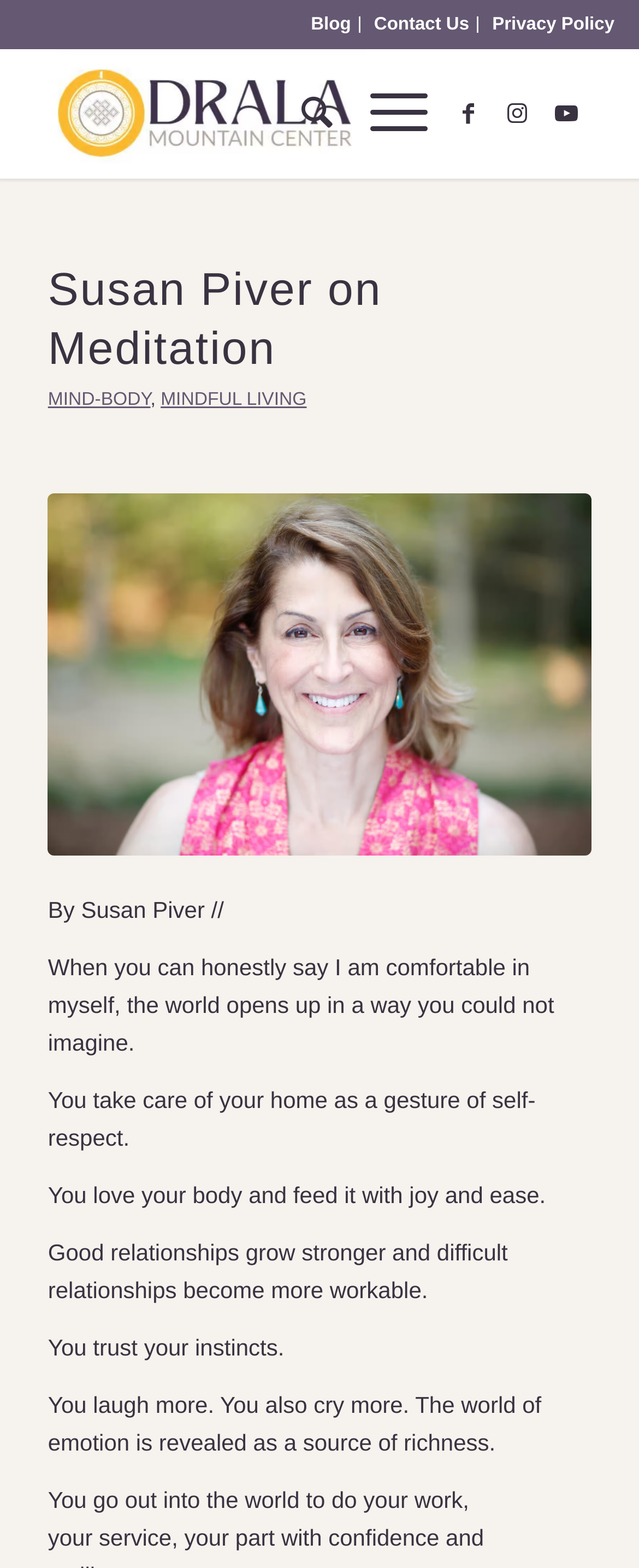Locate the bounding box of the UI element with the following description: "alt="Drala Mountain Center" title="Drala-logo-1"".

[0.075, 0.03, 0.755, 0.114]